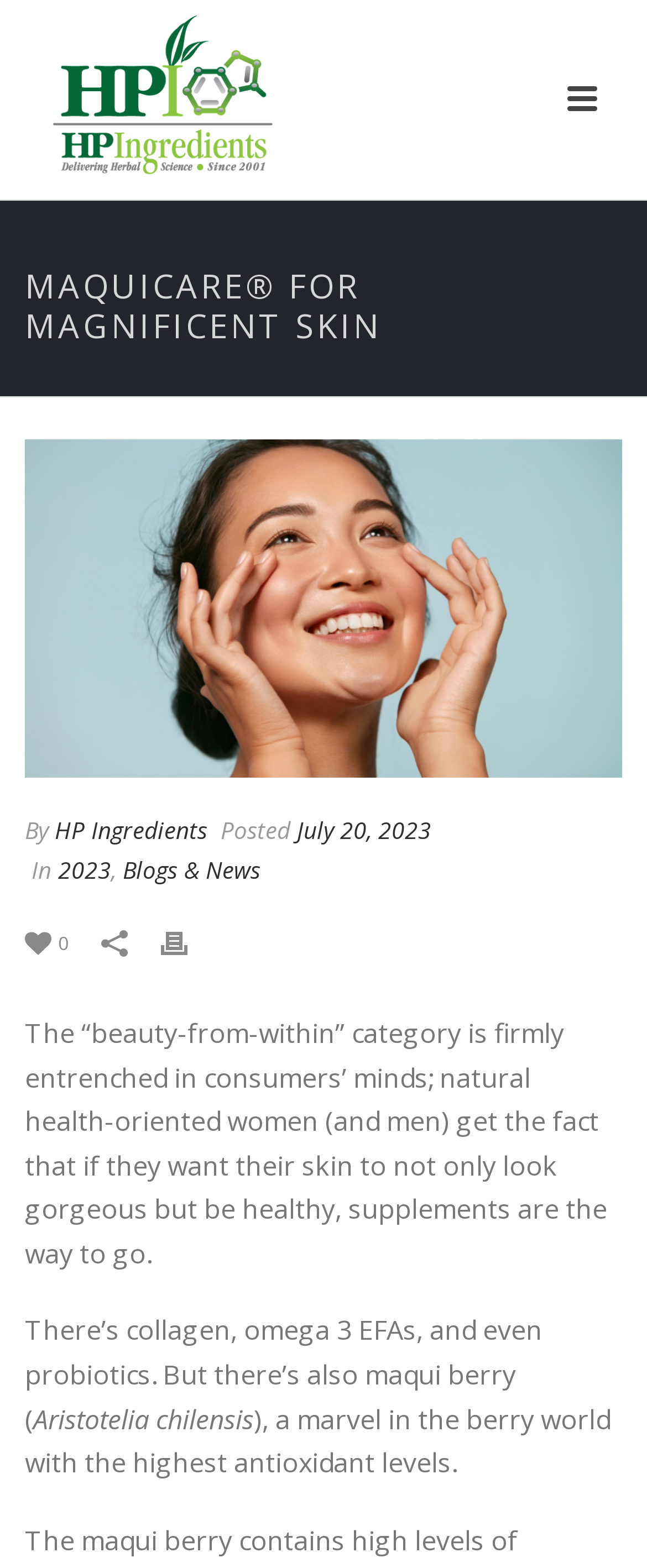How many images are there in the blog post?
Respond to the question with a well-detailed and thorough answer.

By analyzing the webpage, I counted a total of 5 images, including the image 'Organic Neutraceuticals', the image 'MaquiCare for Magnificent Skin', and three other images with no descriptions.